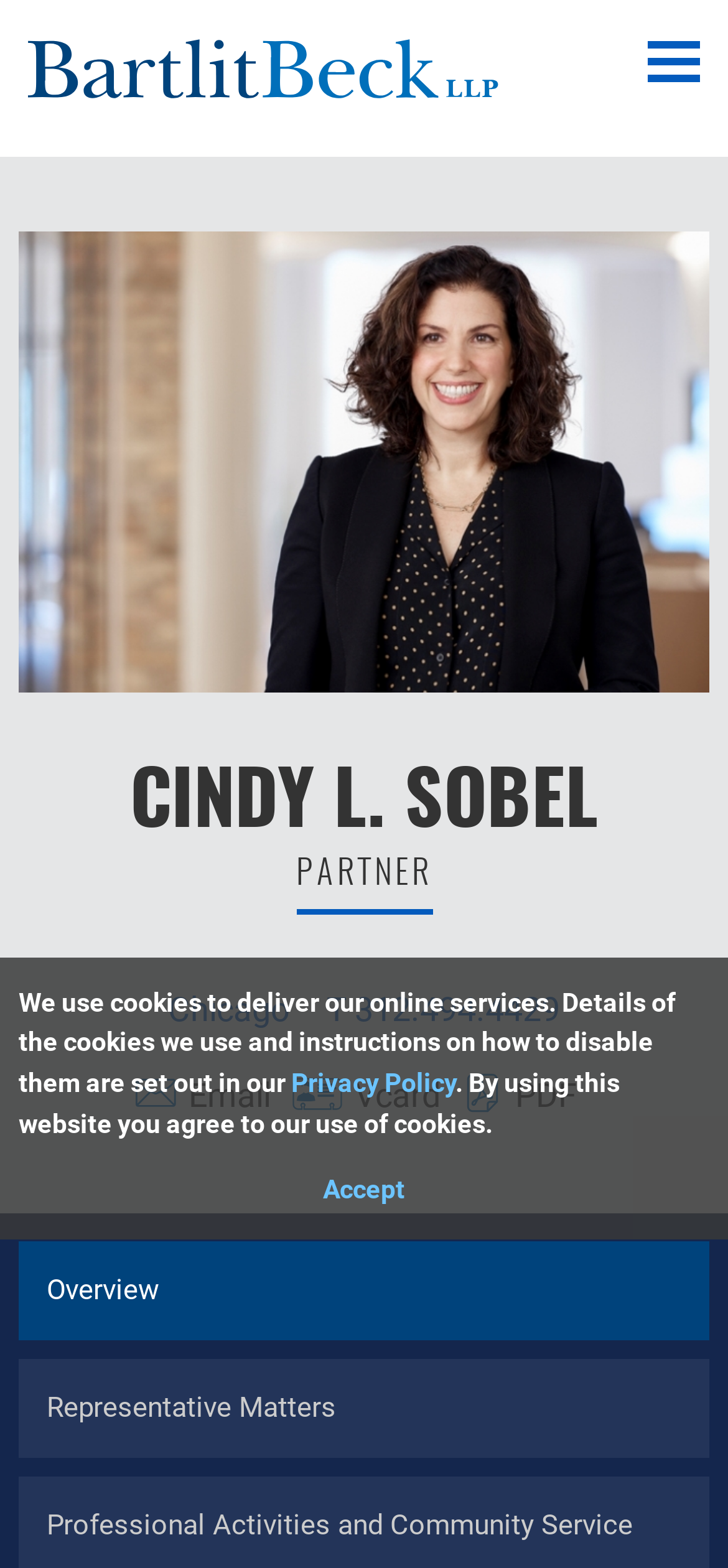Please specify the bounding box coordinates of the clickable region to carry out the following instruction: "View Cindy Sobel's overview". The coordinates should be four float numbers between 0 and 1, in the format [left, top, right, bottom].

[0.026, 0.791, 0.974, 0.855]